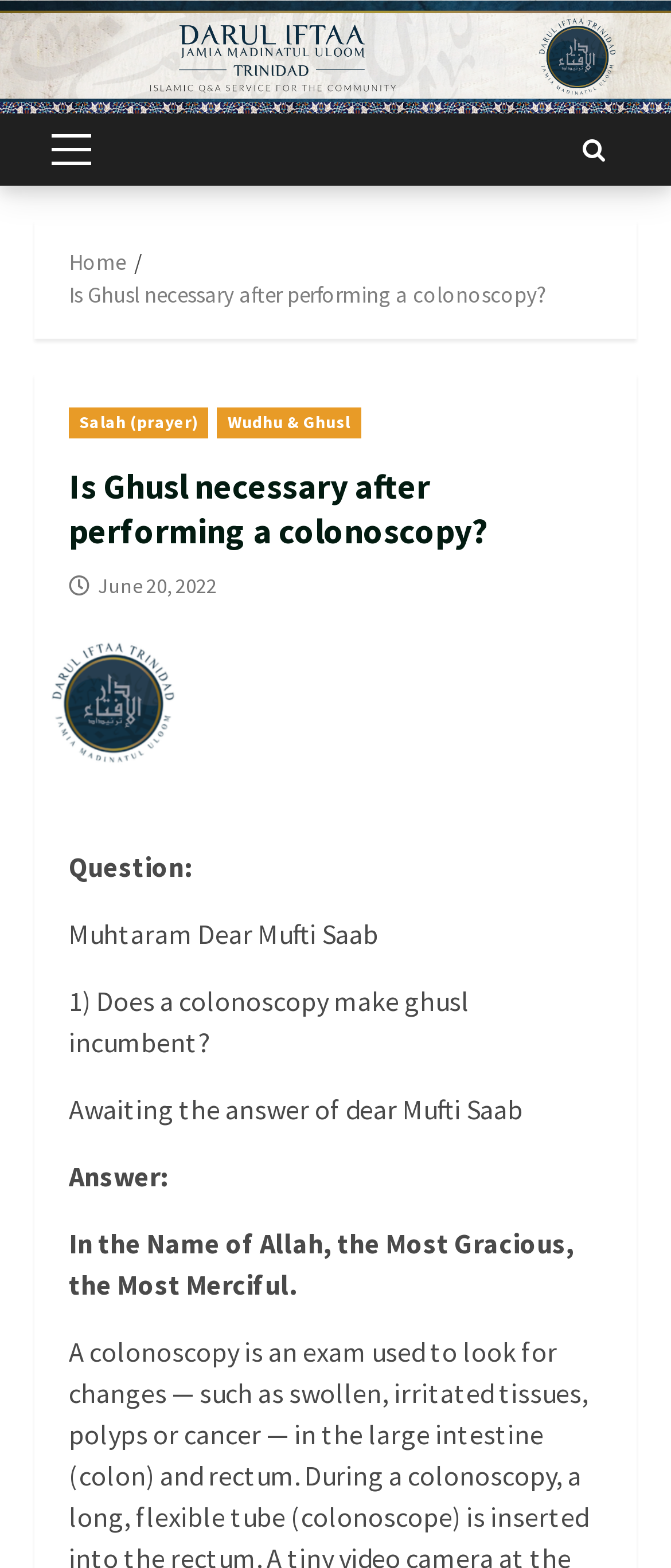Determine the bounding box for the UI element as described: "www.northpointeshoresrvresort.com". The coordinates should be represented as four float numbers between 0 and 1, formatted as [left, top, right, bottom].

None